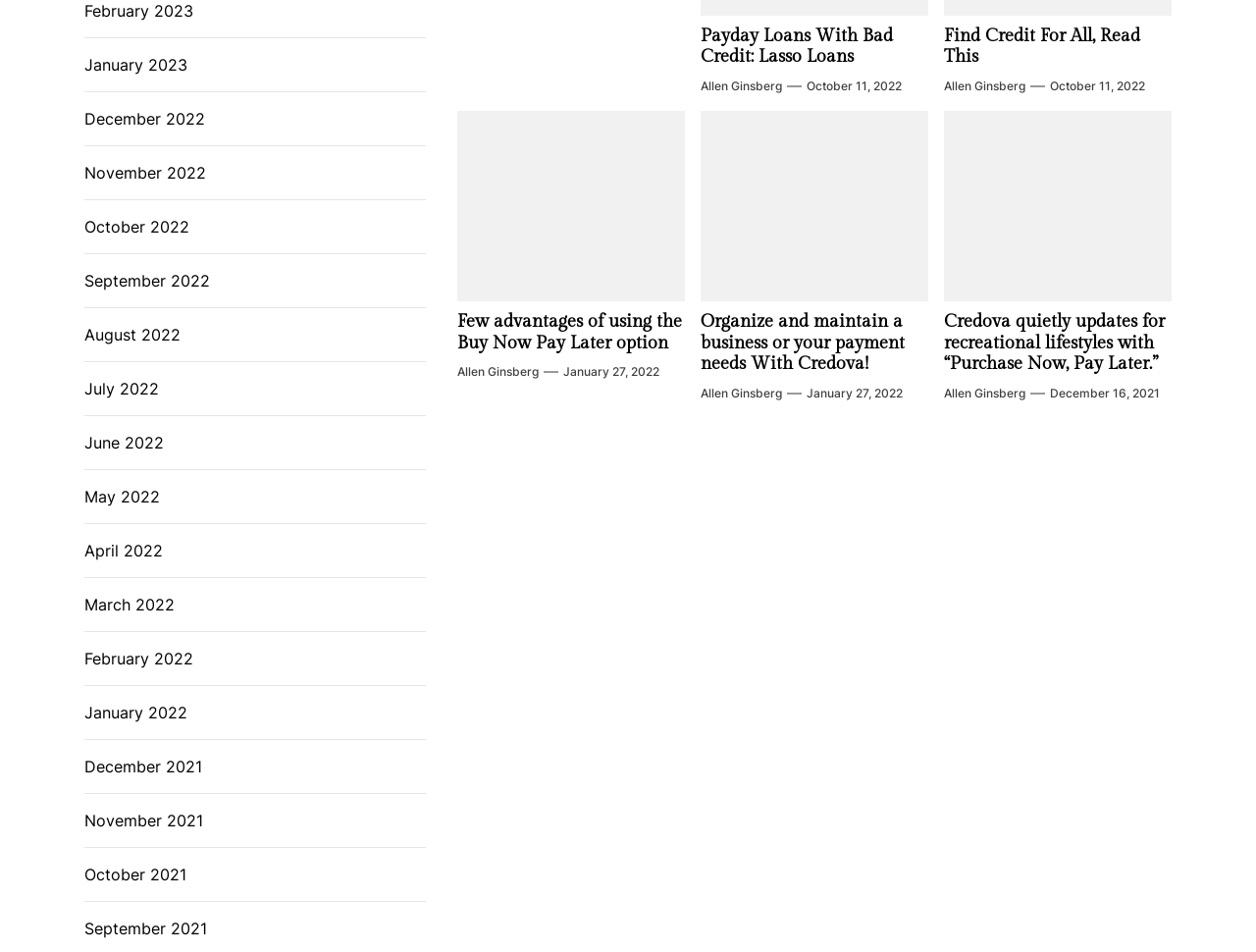Determine the bounding box coordinates for the HTML element mentioned in the following description: "September 2021". The coordinates should be a list of four floats ranging from 0 to 1, represented as [left, top, right, bottom].

[0.067, 0.963, 0.165, 0.988]